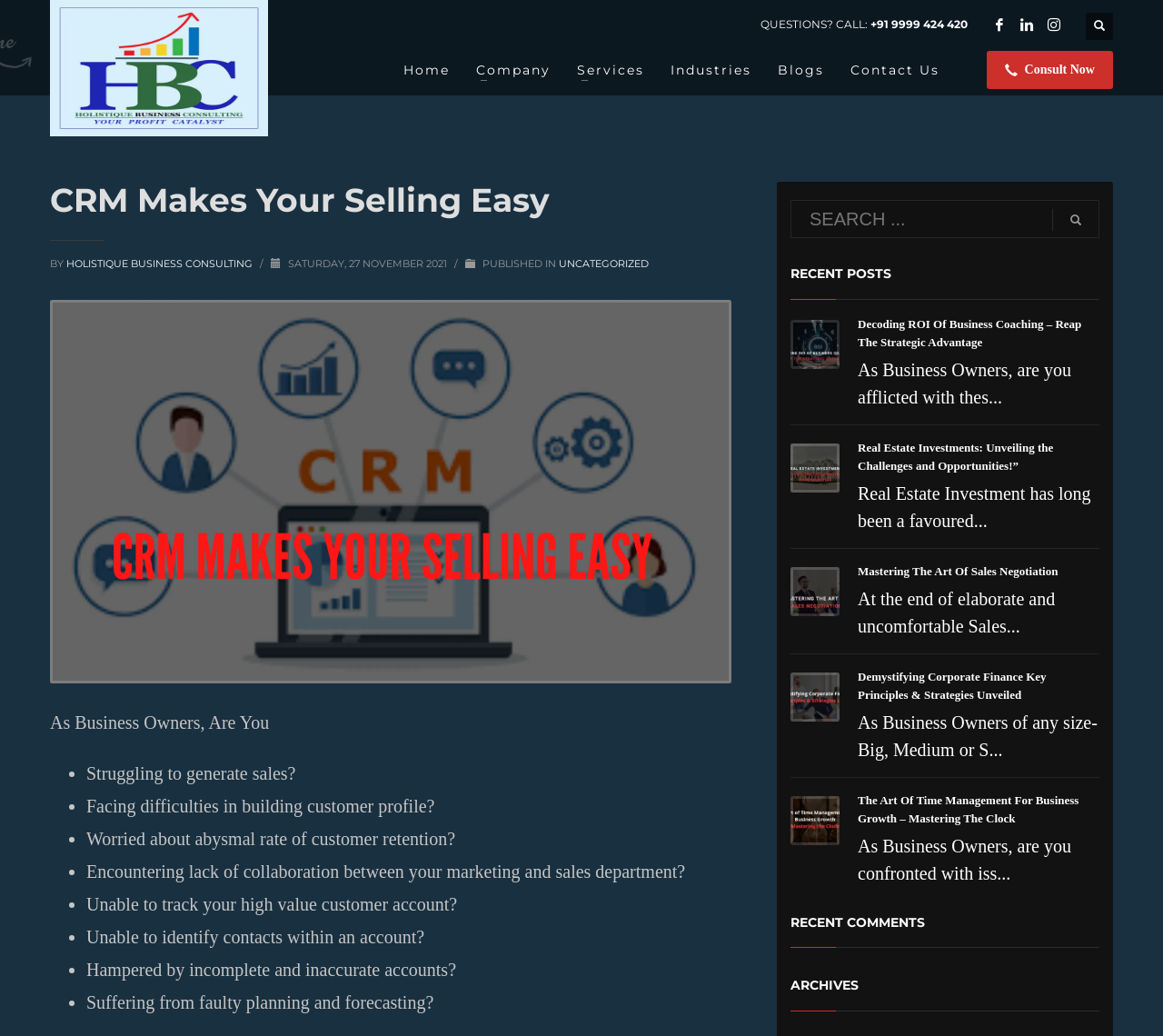Please determine the bounding box coordinates of the section I need to click to accomplish this instruction: "Read the 'Decoding ROI Of Business Coaching – Reap The Strategic Advantage' article".

[0.738, 0.304, 0.945, 0.339]